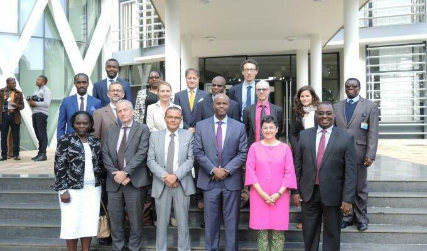Please analyze the image and give a detailed answer to the question:
What materials are used in the building's architectural design?

The caption describes the backdrop of the photograph as featuring an architectural design that blends glass and steel, which complements the professional atmosphere of the event.